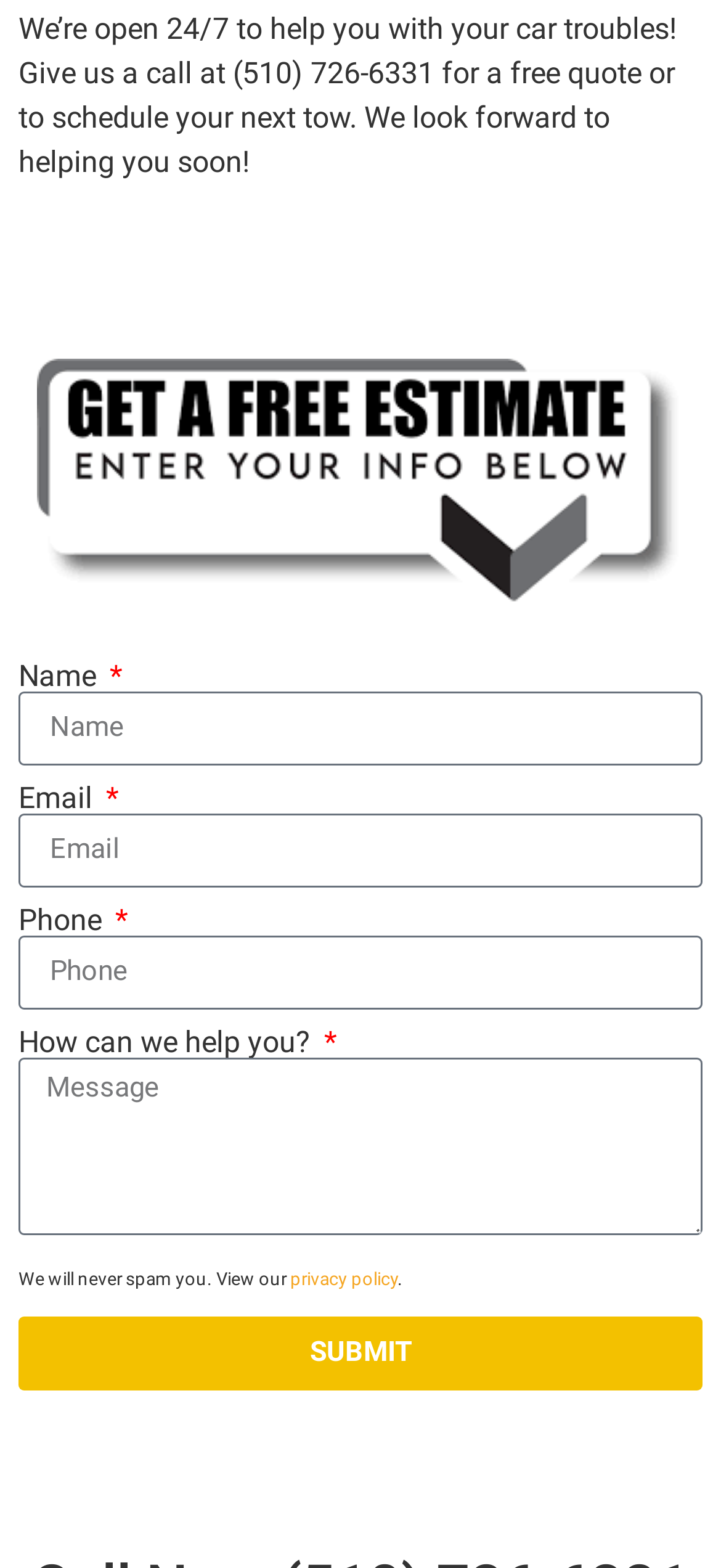Analyze the image and answer the question with as much detail as possible: 
What is the text on the submit button?

The submit button at the bottom of the form has the text 'SUBMIT' on it, indicating that clicking it will submit the form data.